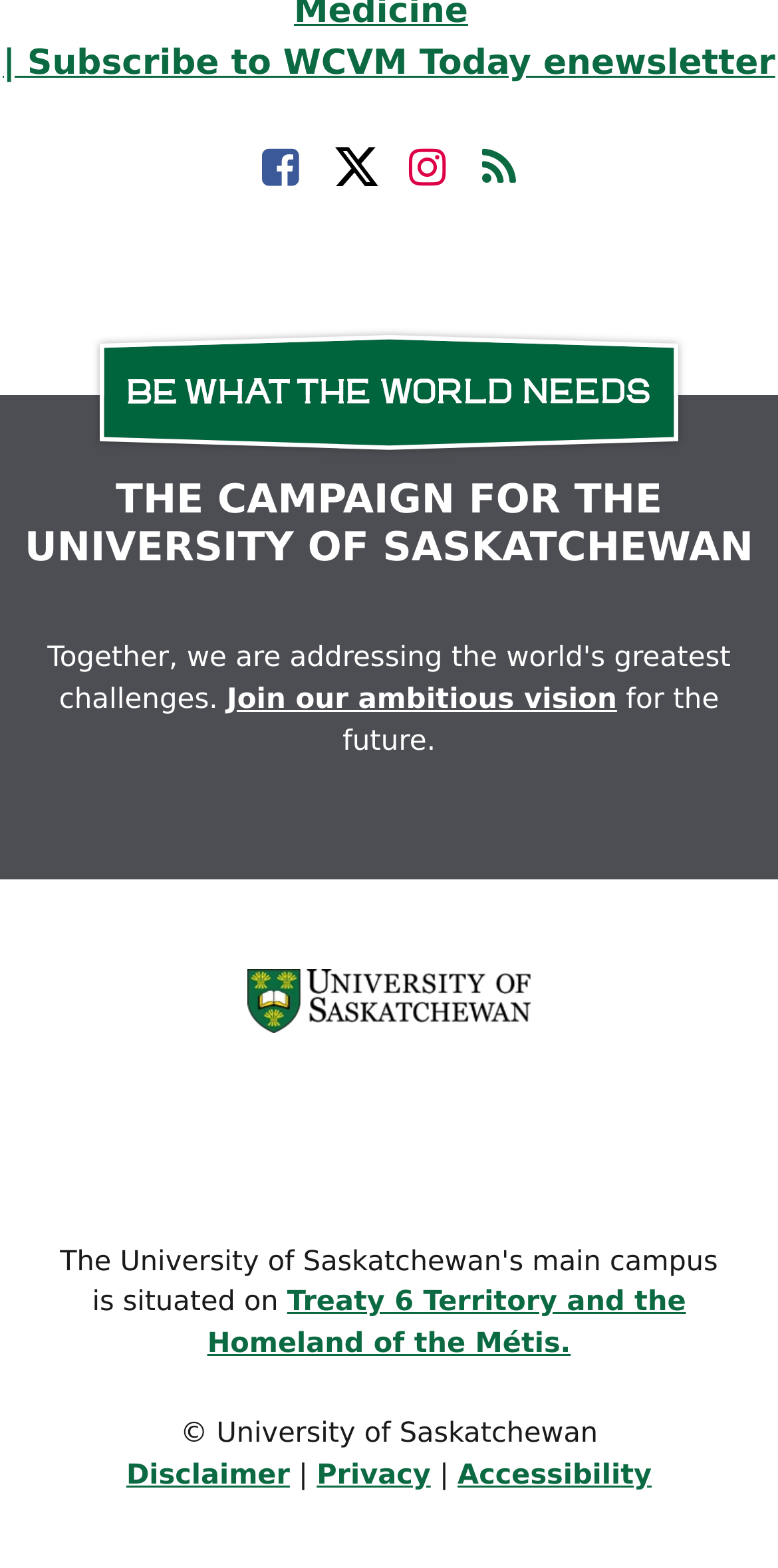Give a one-word or short phrase answer to this question: 
How many social media links are available?

4